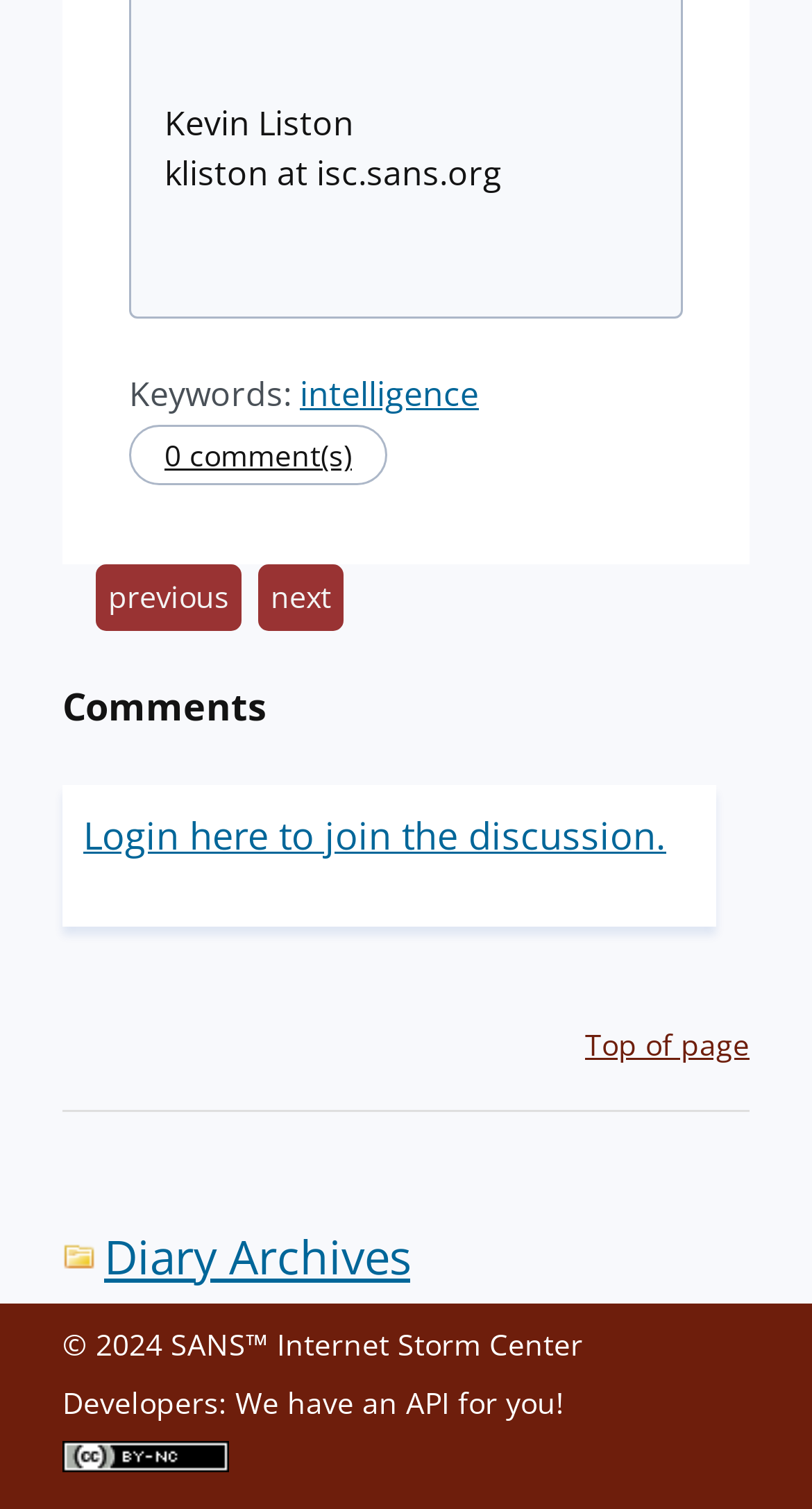Please find the bounding box for the UI component described as follows: "Top of page".

[0.721, 0.678, 0.923, 0.705]